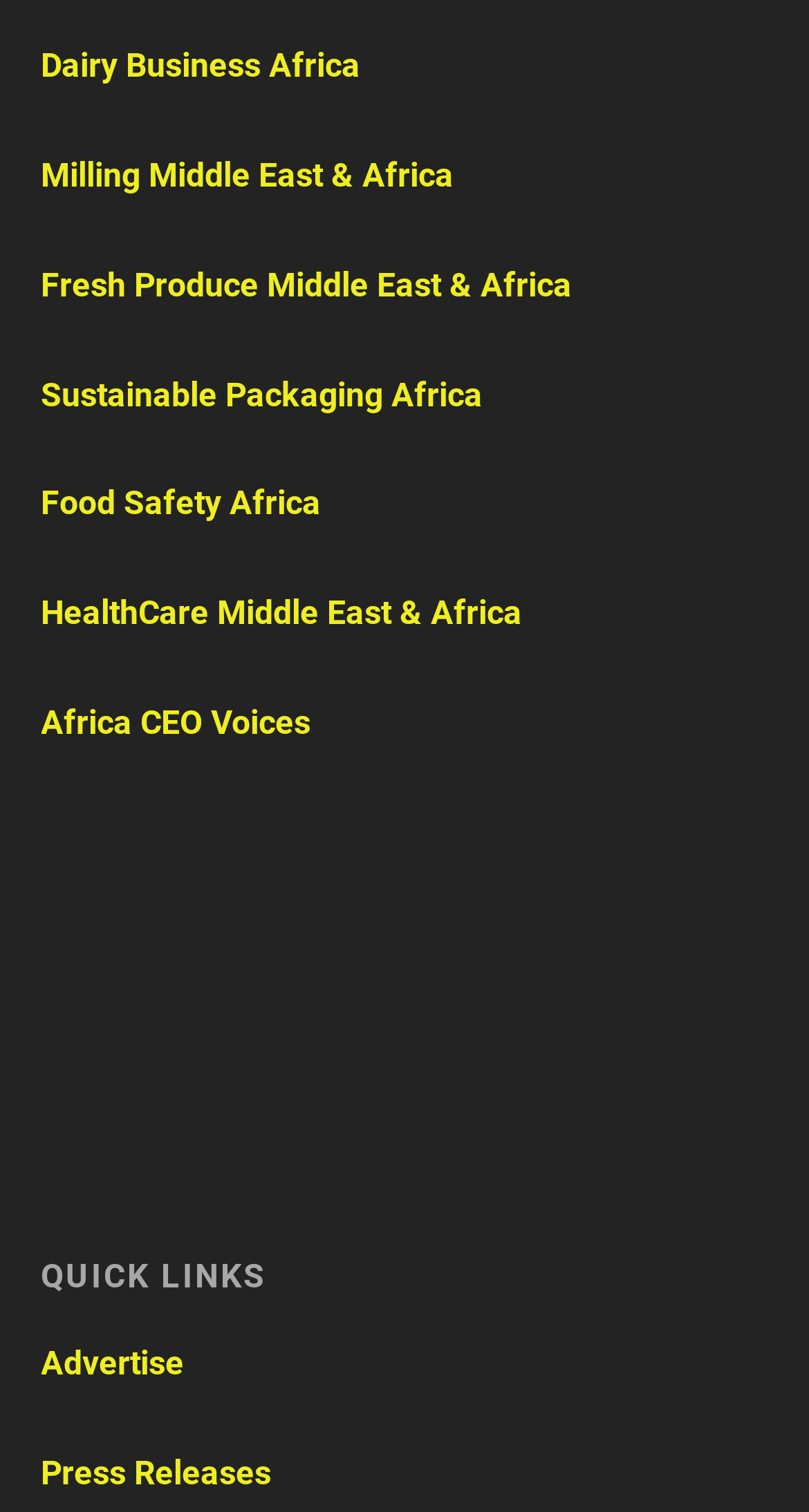Identify the bounding box coordinates for the UI element described as: "Advertise".

[0.05, 0.888, 0.237, 0.914]